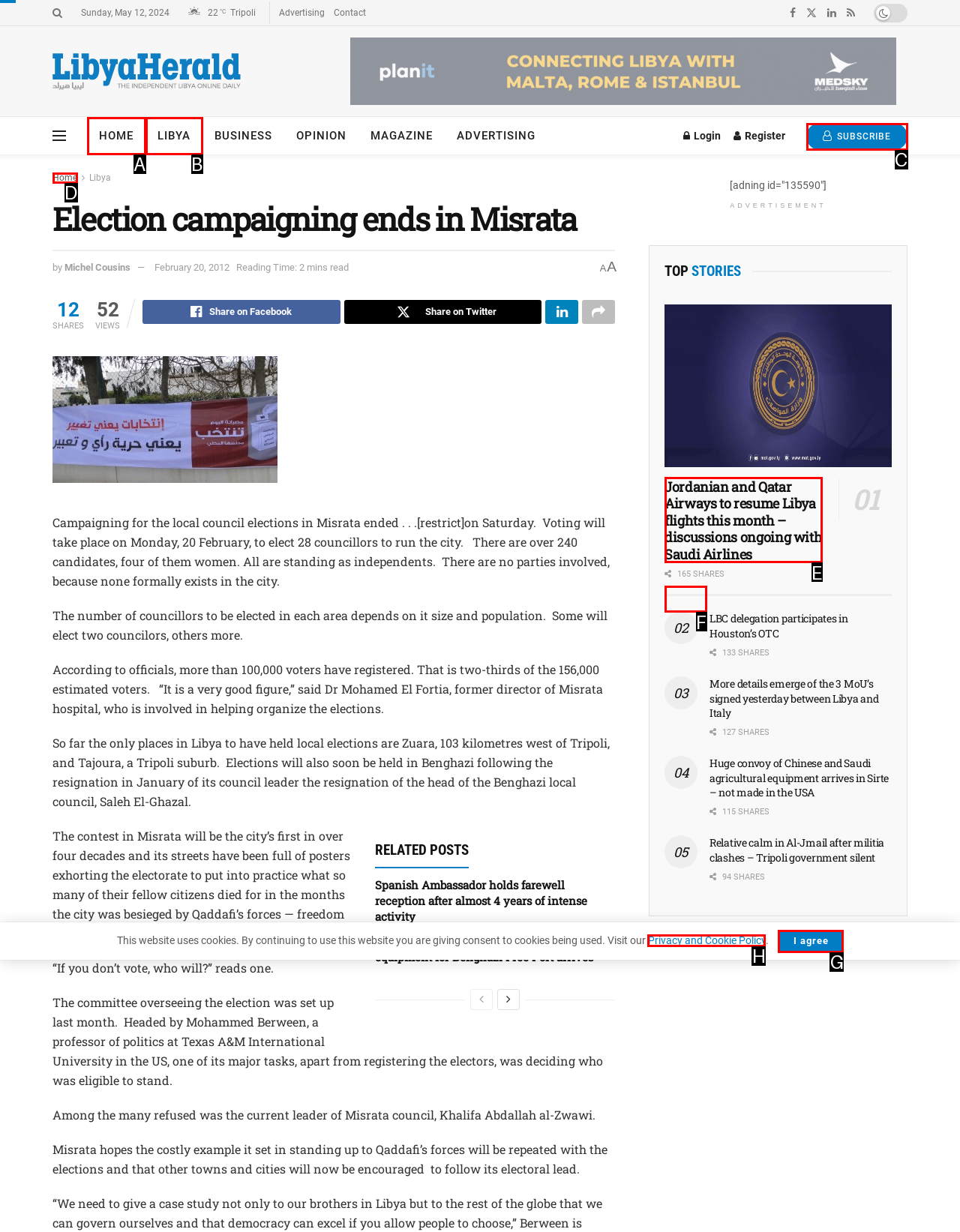Given the element description: Privacy and Cookie Policy
Pick the letter of the correct option from the list.

H